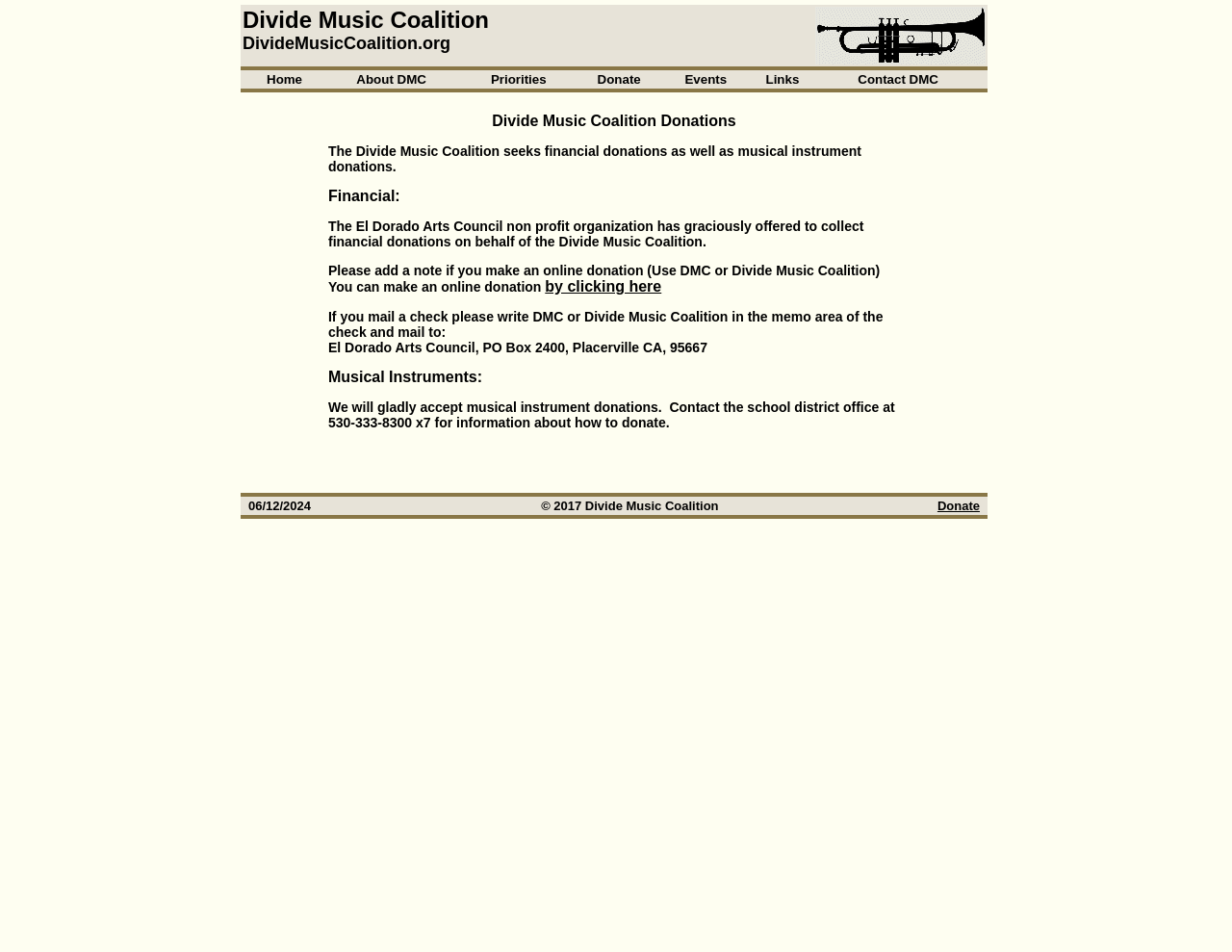How can financial donations be made?
Give a one-word or short phrase answer based on the image.

Online or by mail